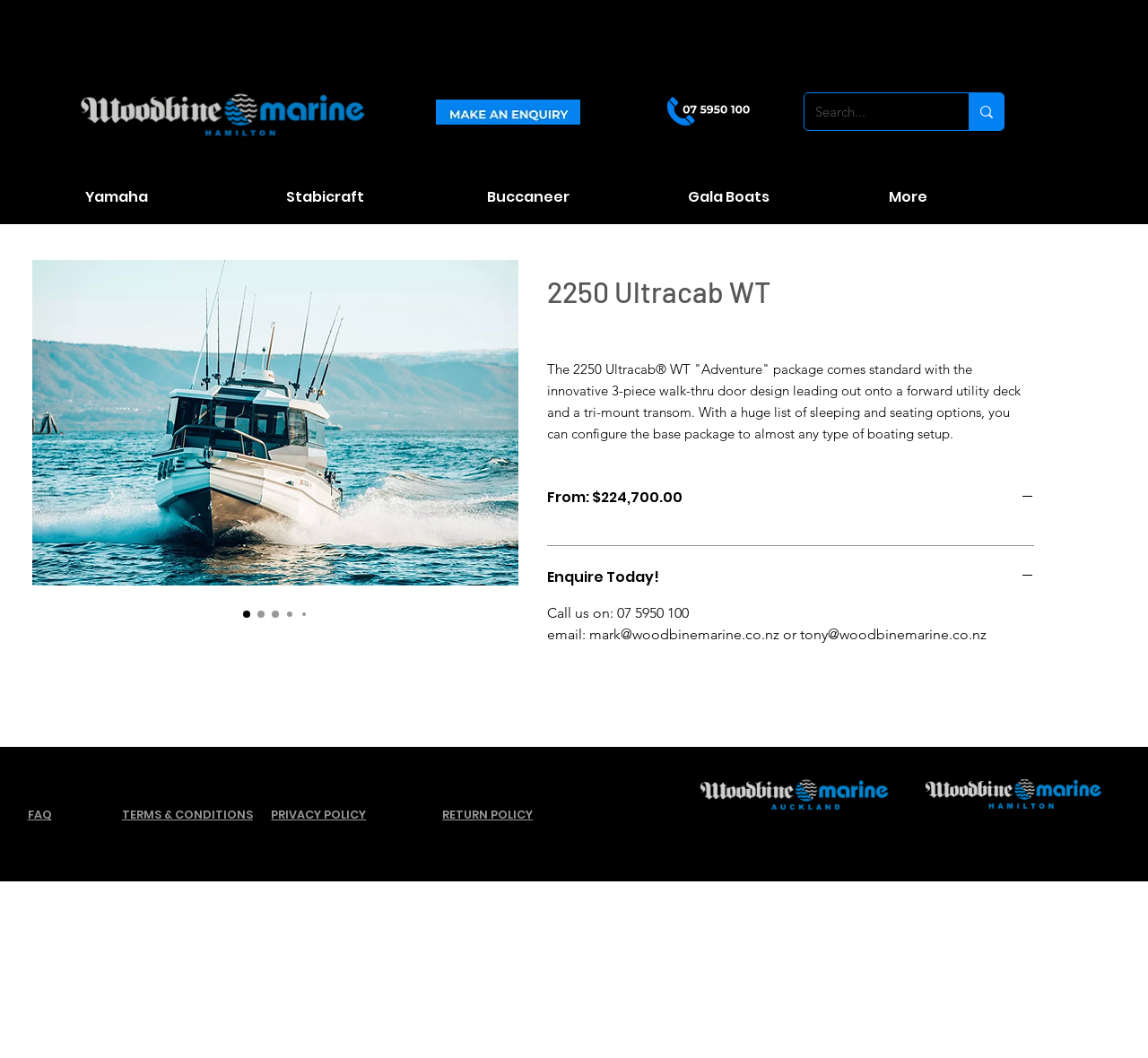Locate the UI element described by PRIVACY POLICY in the provided webpage screenshot. Return the bounding box coordinates in the format (top-left x, top-left y, bottom-right x, bottom-right y), ensuring all values are between 0 and 1.

[0.236, 0.763, 0.319, 0.777]